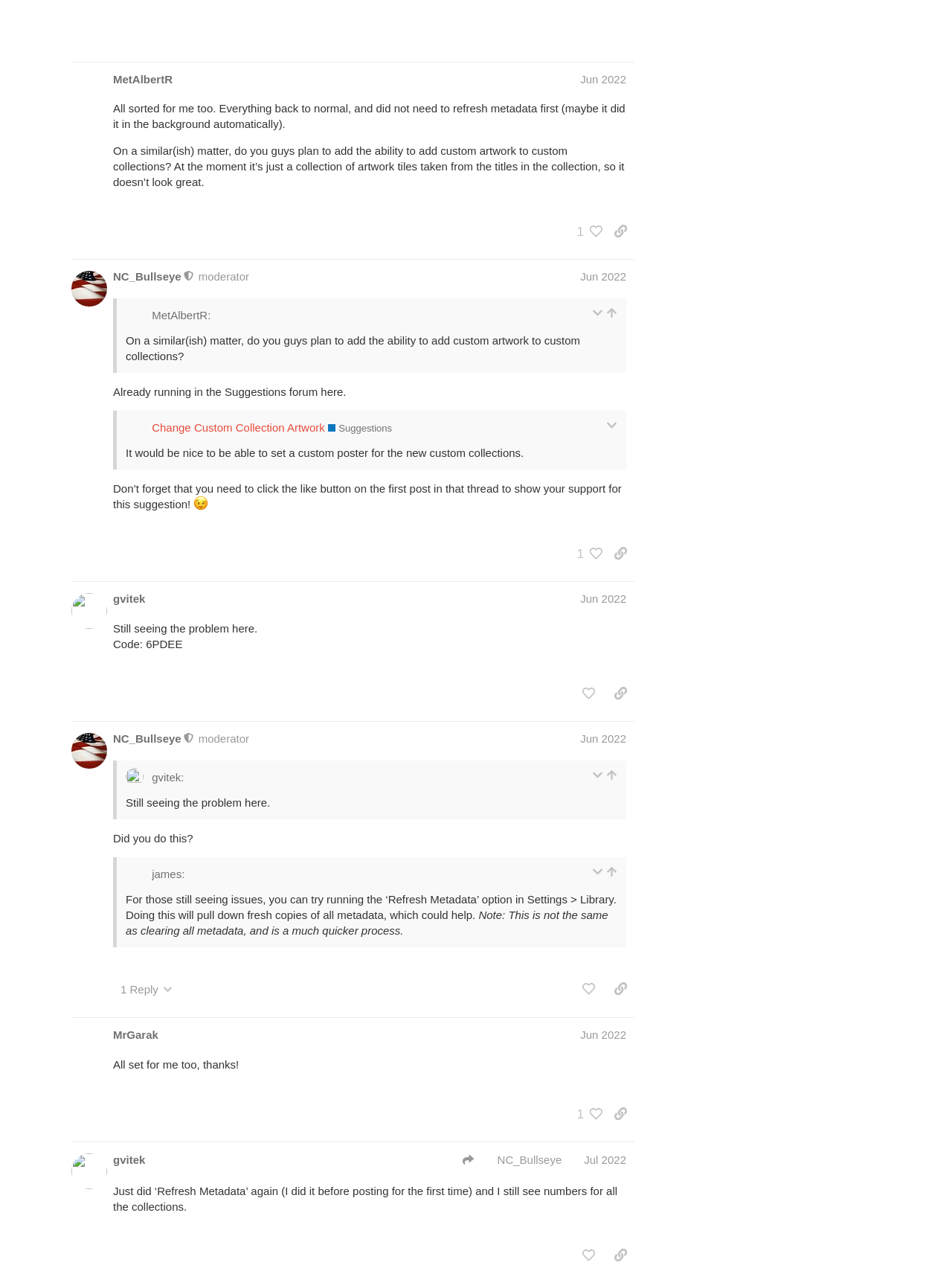Examine the image and give a thorough answer to the following question:
What is the topic of the related topic?

I looked at the table with the label 'Related Topics' and found a gridcell with the text 'Collections Movie Order Metadata & Artwork', indicating that the topic of the related topic is 'Collections Movie Order'.